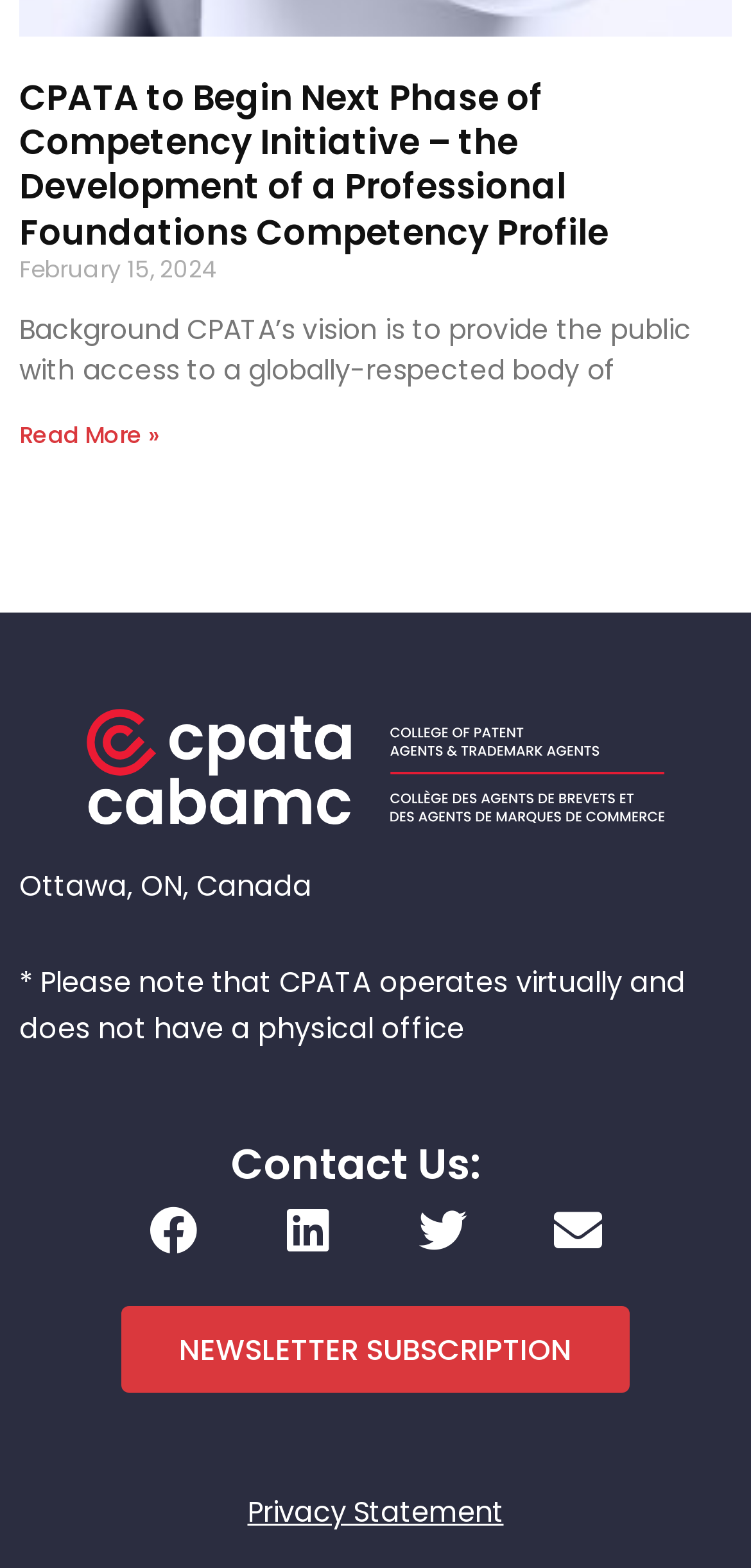Identify the bounding box coordinates of the region I need to click to complete this instruction: "Contact CPATA through email".

[0.718, 0.76, 0.821, 0.809]